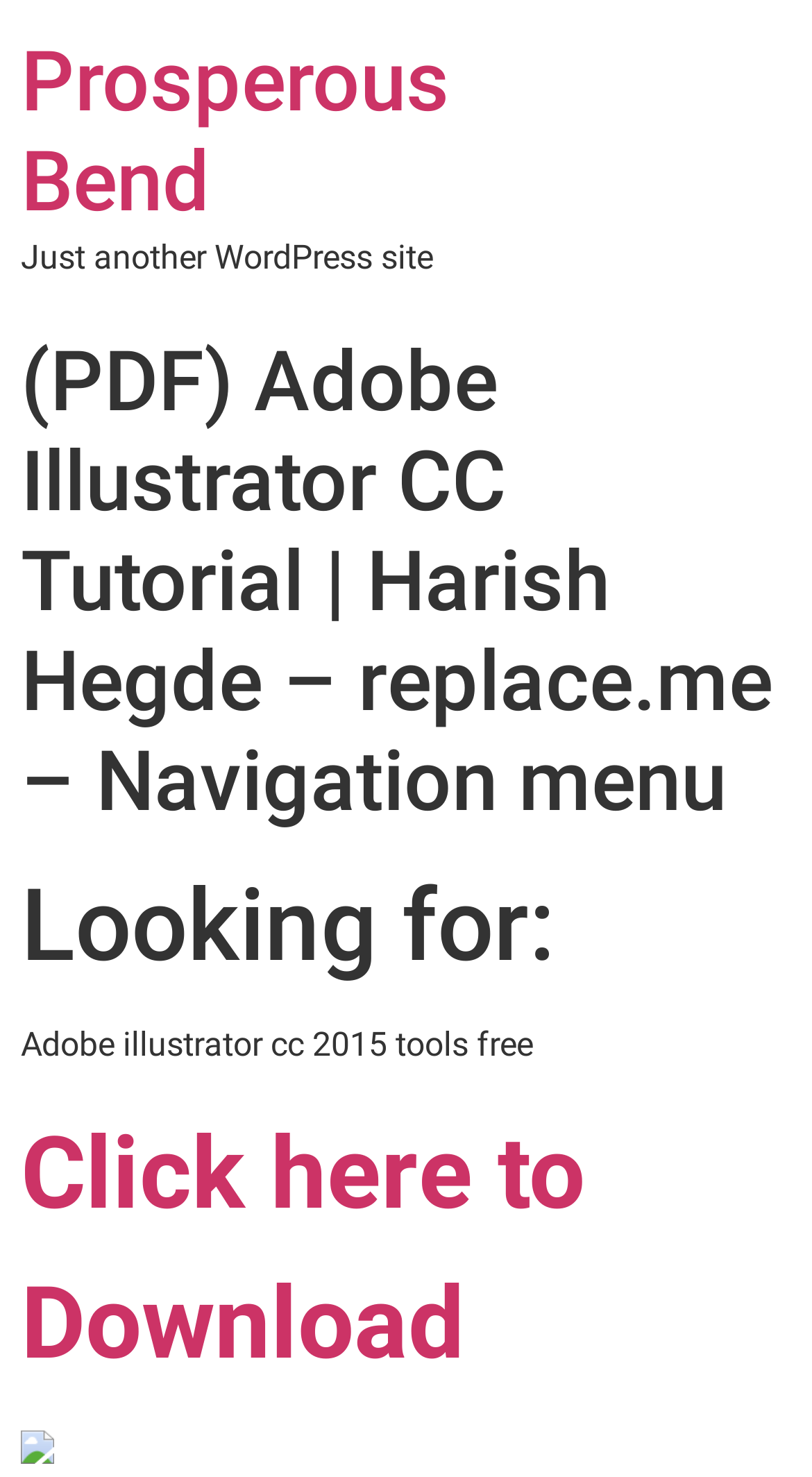Please use the details from the image to answer the following question comprehensively:
What is below the heading 'Looking for:'?

Below the heading 'Looking for:' is the text 'Adobe illustrator cc 2015 tools free', which is likely a search query or a topic related to the tutorial.